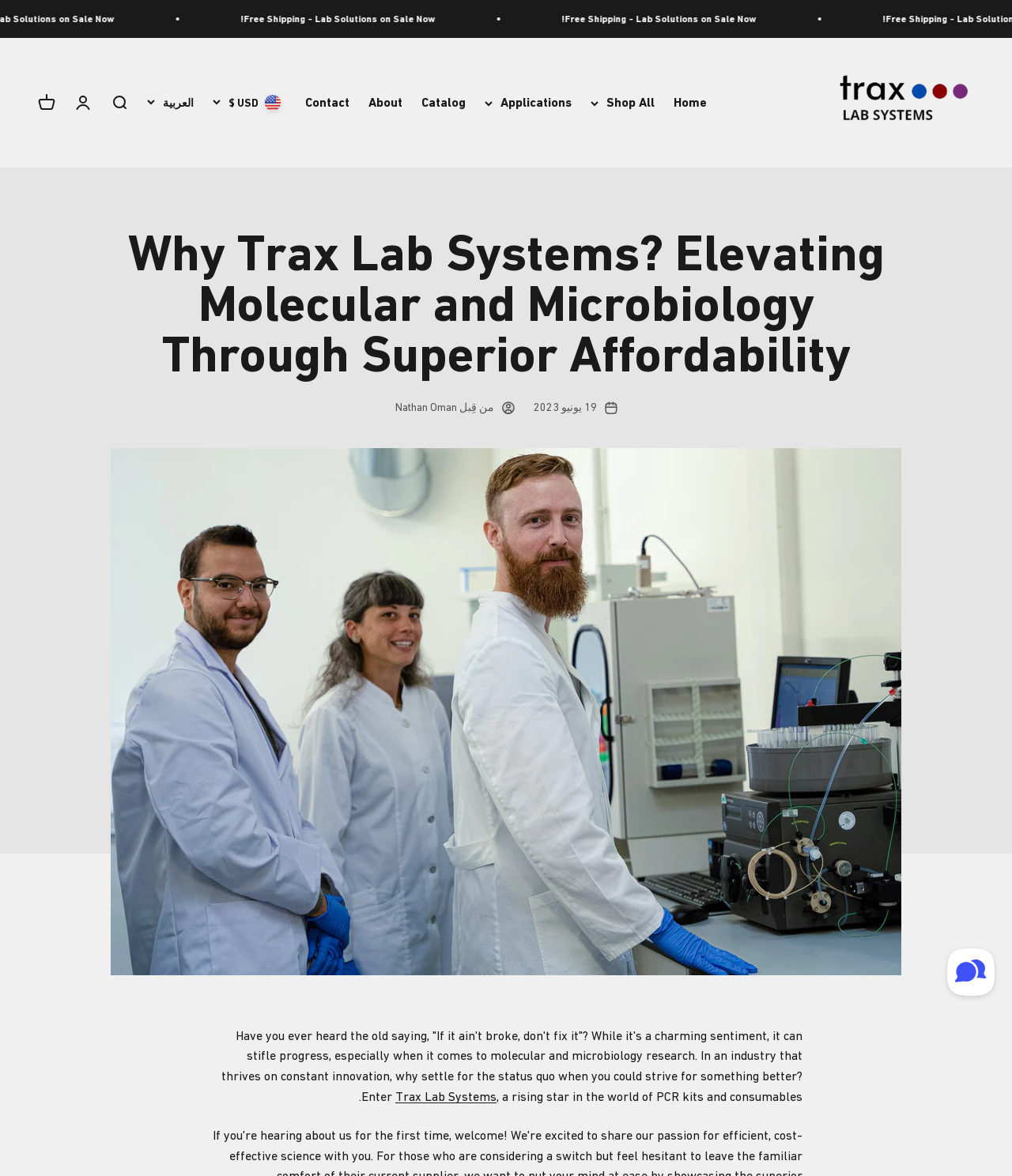What is the language of the webpage?
Based on the visual information, provide a detailed and comprehensive answer.

The language of the webpage can be determined by the presence of language buttons at the top right corner of the webpage, which include 'USD $' and 'العربية'.